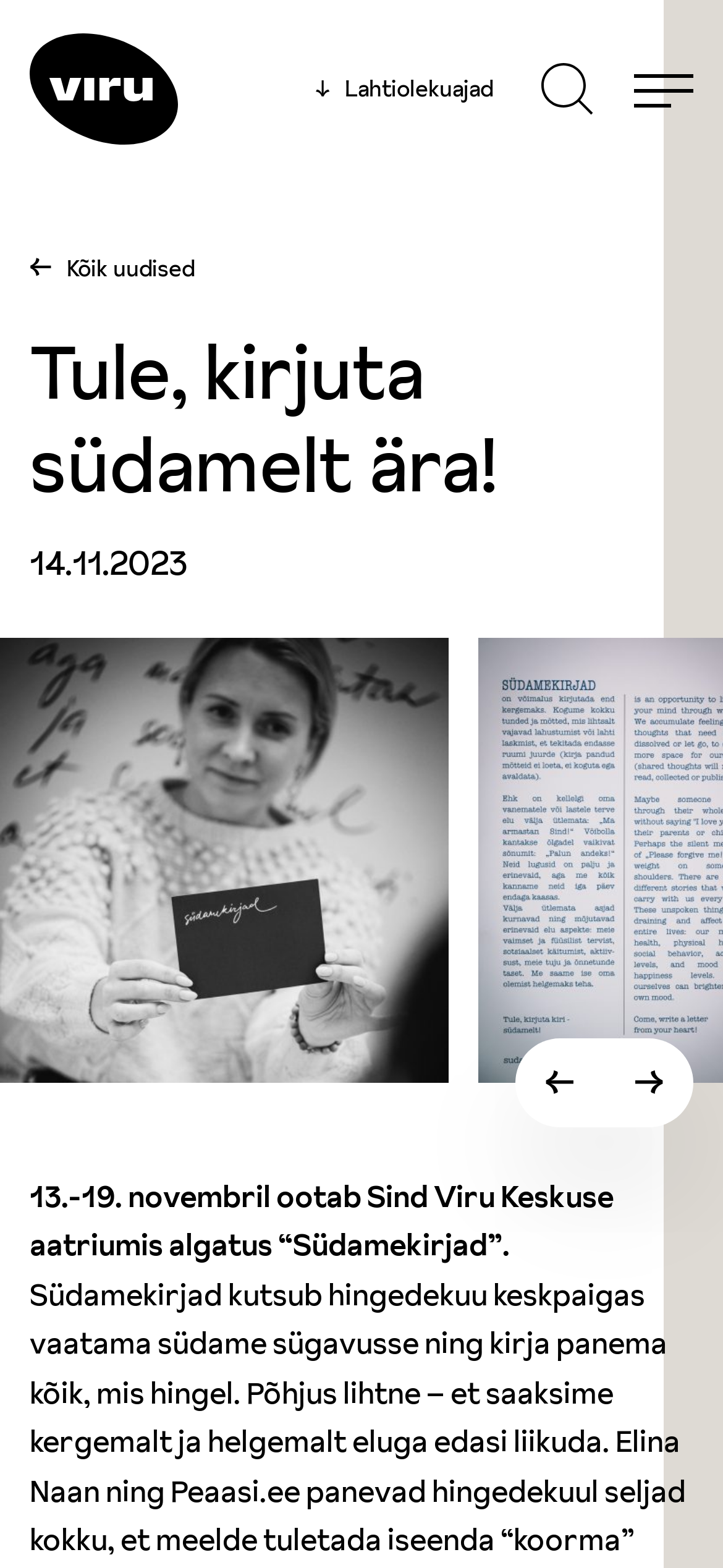Please locate and generate the primary heading on this webpage.

Tule, kirjuta südamelt ära!